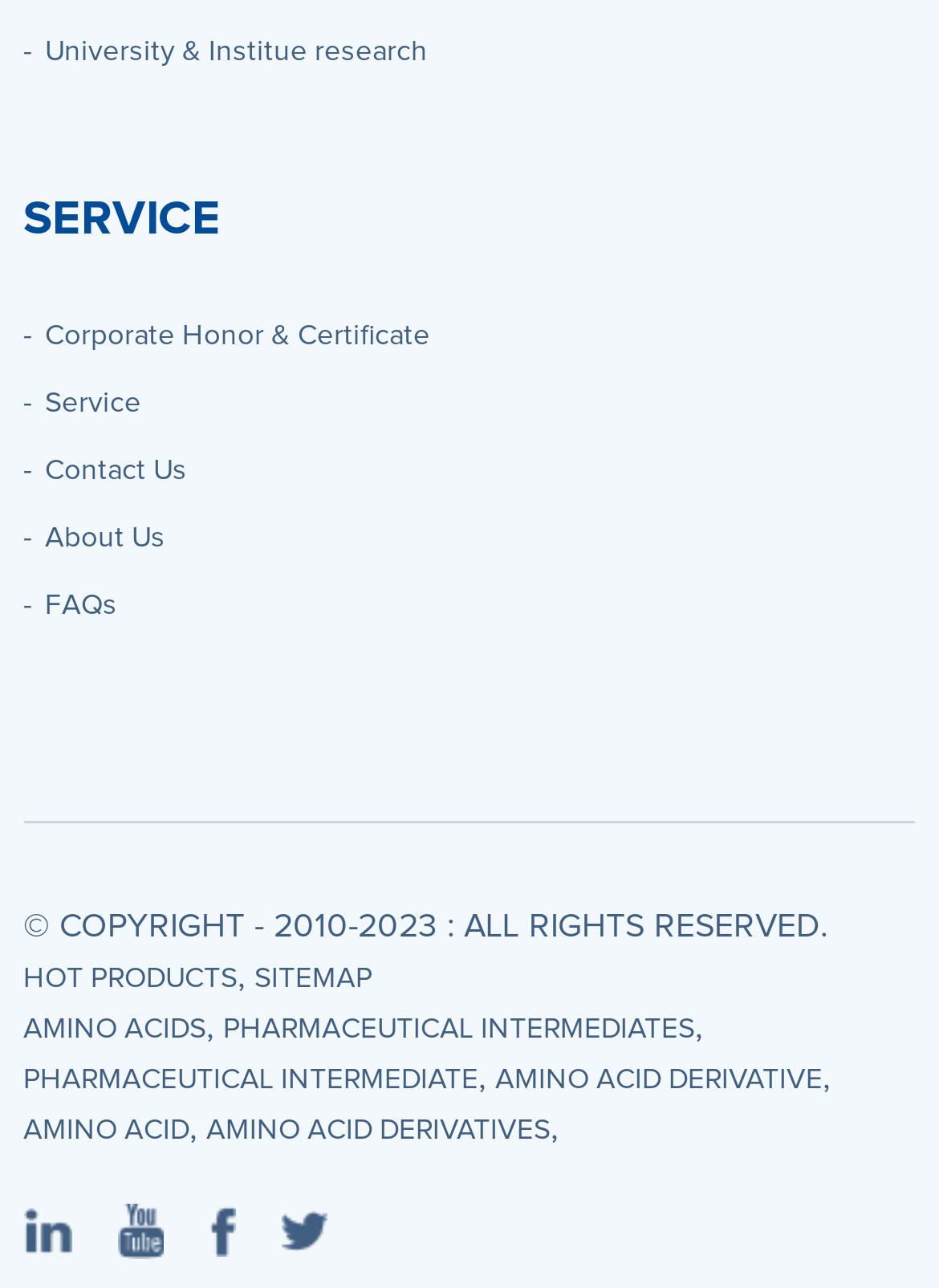Pinpoint the bounding box coordinates of the element that must be clicked to accomplish the following instruction: "View FAQs". The coordinates should be in the format of four float numbers between 0 and 1, i.e., [left, top, right, bottom].

[0.048, 0.454, 0.125, 0.488]